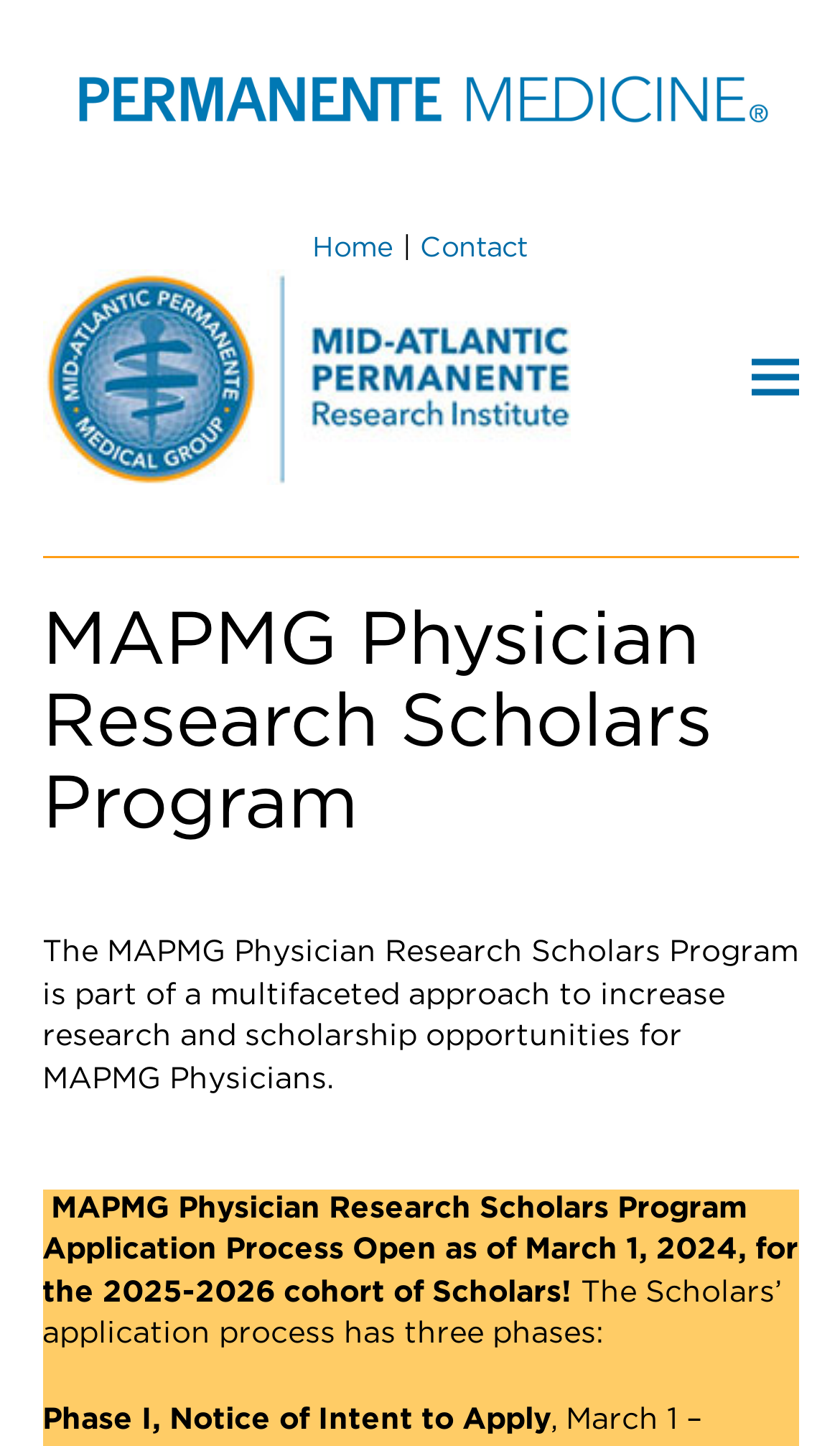Highlight the bounding box of the UI element that corresponds to this description: "Home".

[0.372, 0.163, 0.469, 0.183]